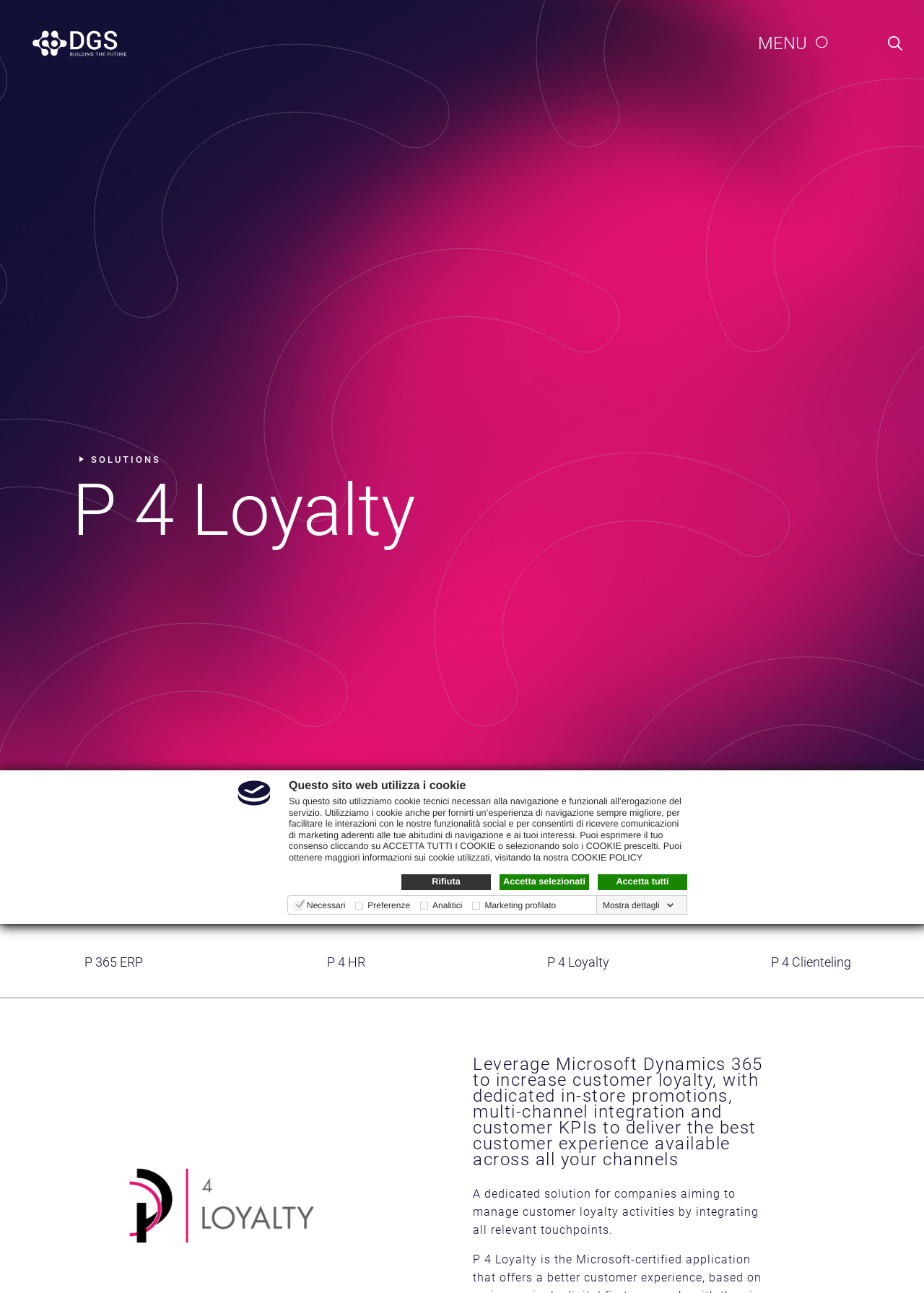Respond with a single word or phrase to the following question:
How many checkboxes are in the cookie settings?

4